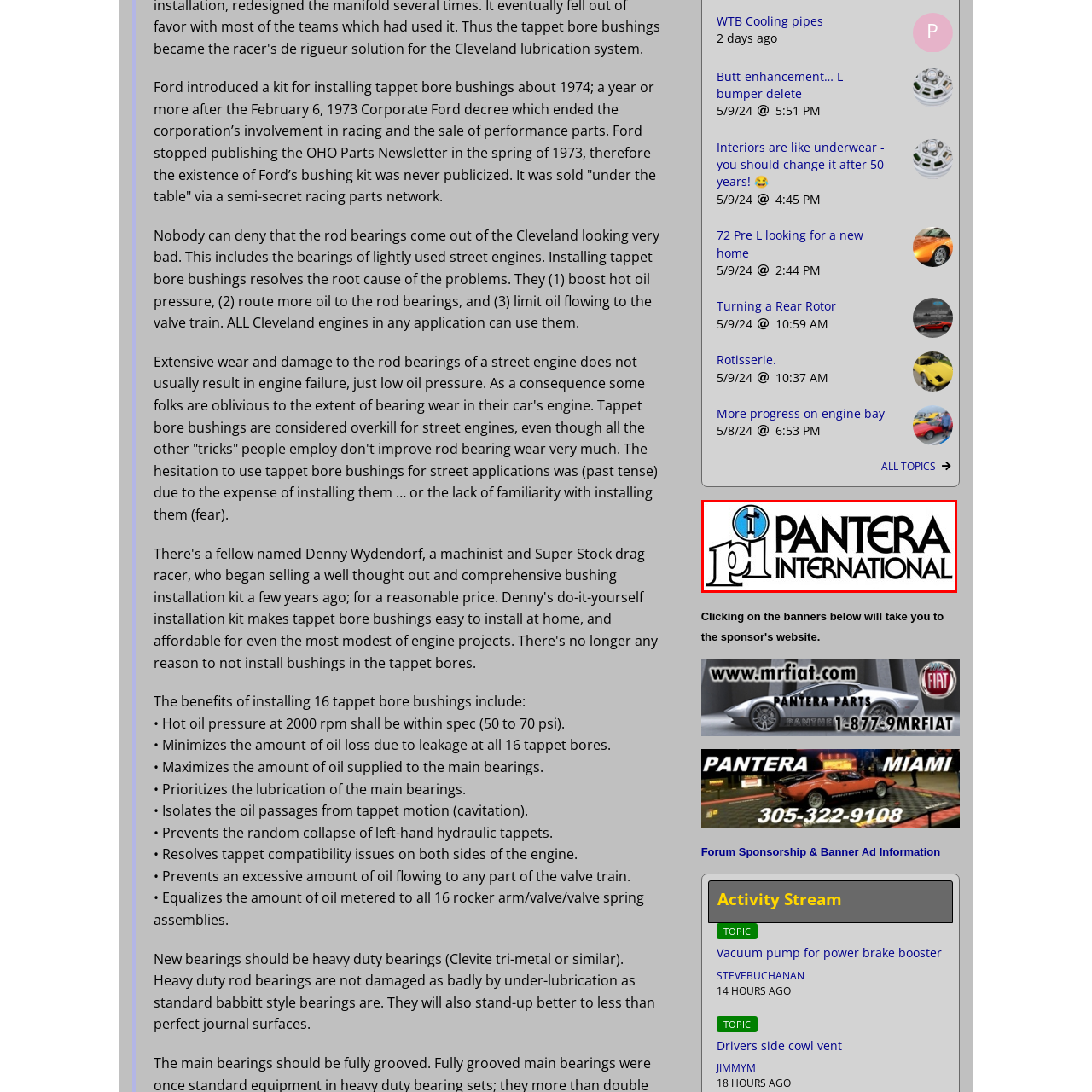What is the likely focus of the community or organization?
Check the content within the red bounding box and give a brief answer in one word or a short phrase.

Automotive culture